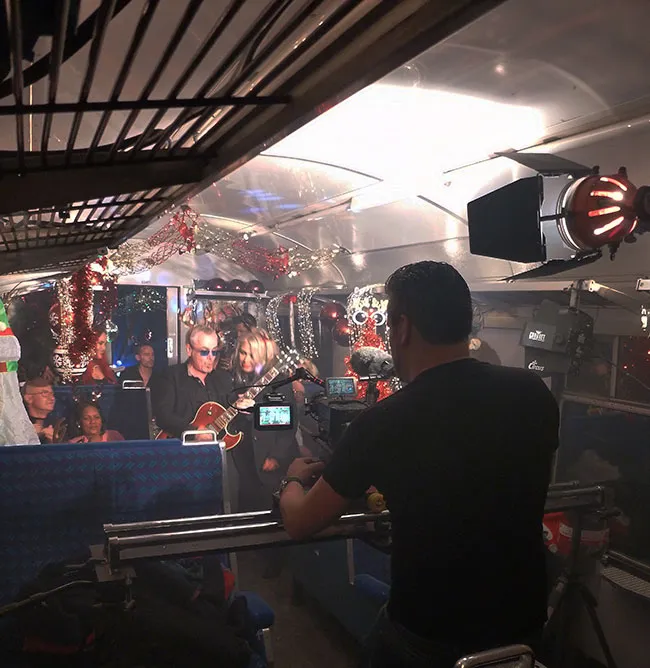What is the atmosphere of the railway?
Using the details shown in the screenshot, provide a comprehensive answer to the question.

According to the caption, the railway is known for its friendly and accommodating atmosphere, which is reflected in the joyful and celebratory mood of the music video shoot.